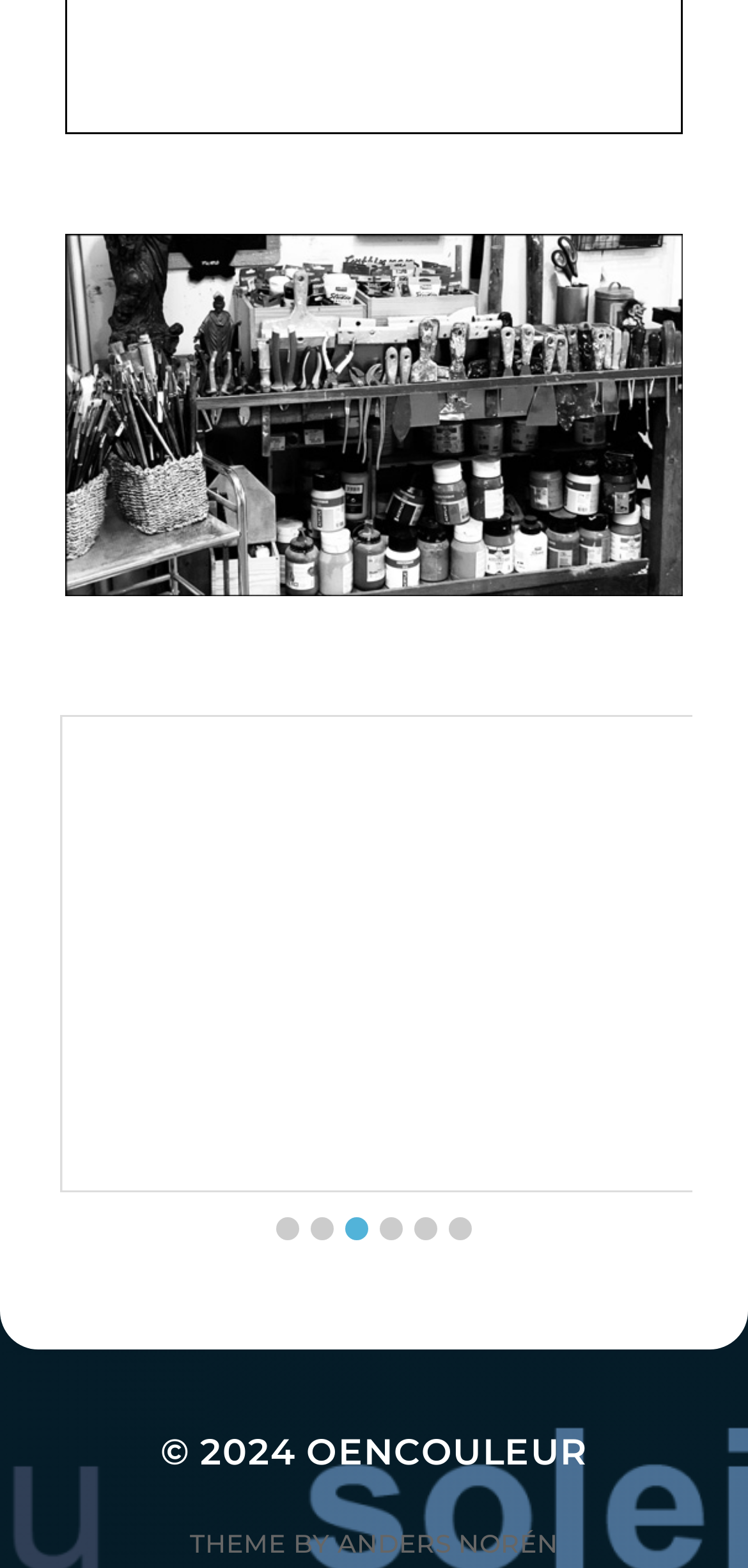Identify the bounding box of the UI element described as follows: "aria-label="Go to slide 5"". Provide the coordinates as four float numbers in the range of 0 to 1 [left, top, right, bottom].

[0.554, 0.777, 0.585, 0.791]